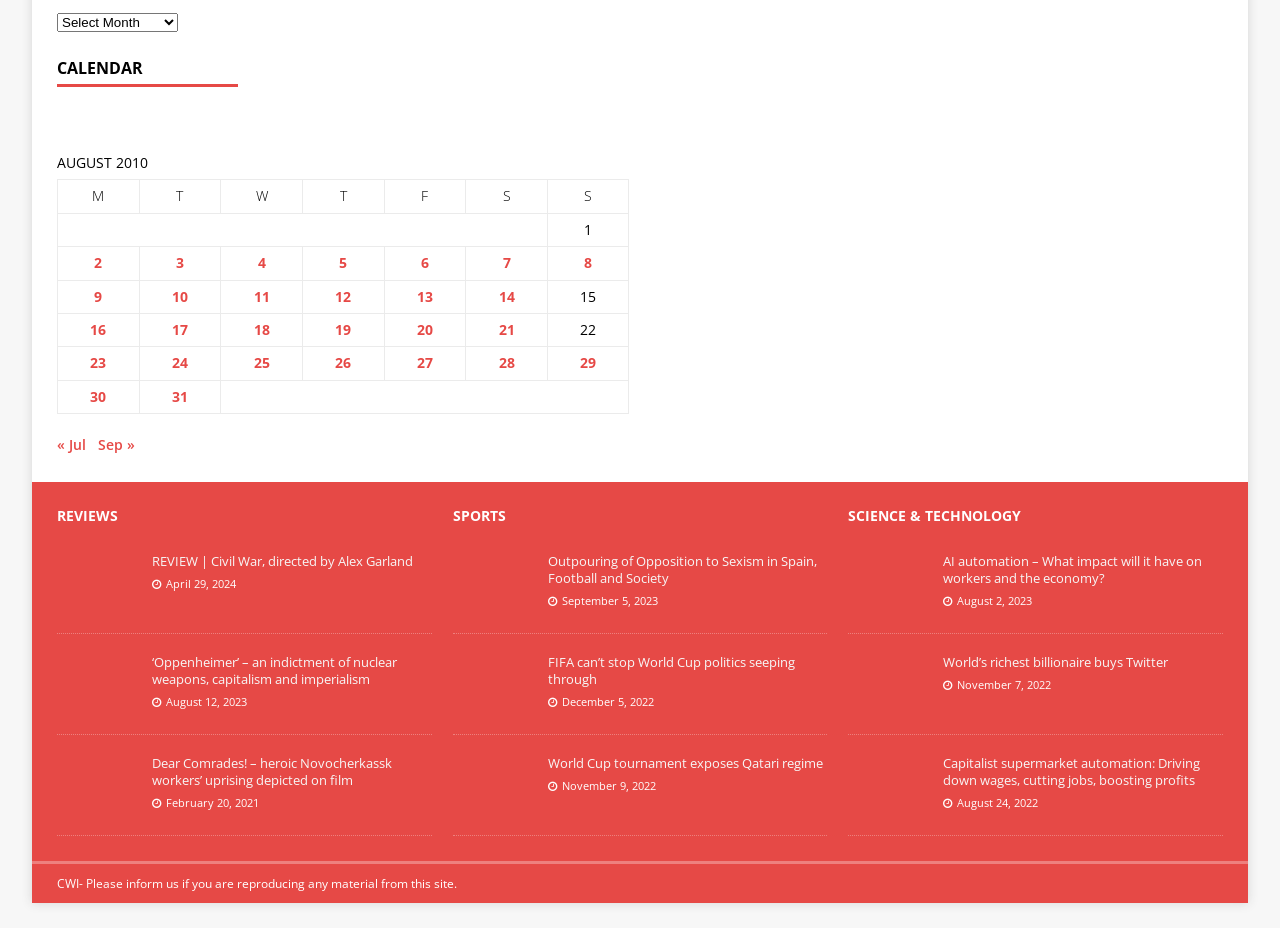How many days are listed in the calendar?
Please ensure your answer to the question is detailed and covers all necessary aspects.

The calendar lists all the days of the month August, which has 31 days. Each day is listed in a separate row with the corresponding date and any posts published on that day.